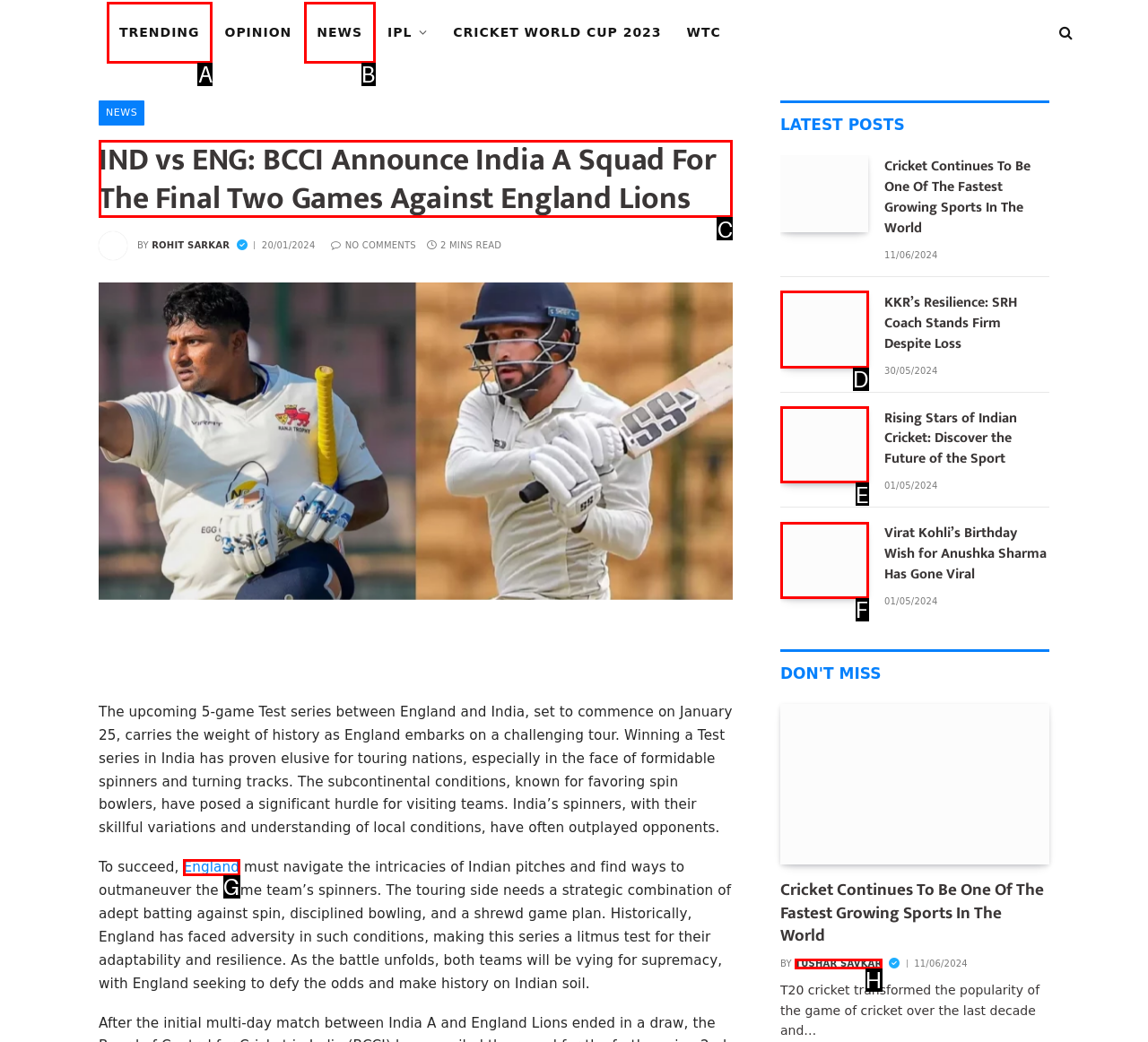Which option should be clicked to execute the task: Read the article about IND vs ENG?
Reply with the letter of the chosen option.

C